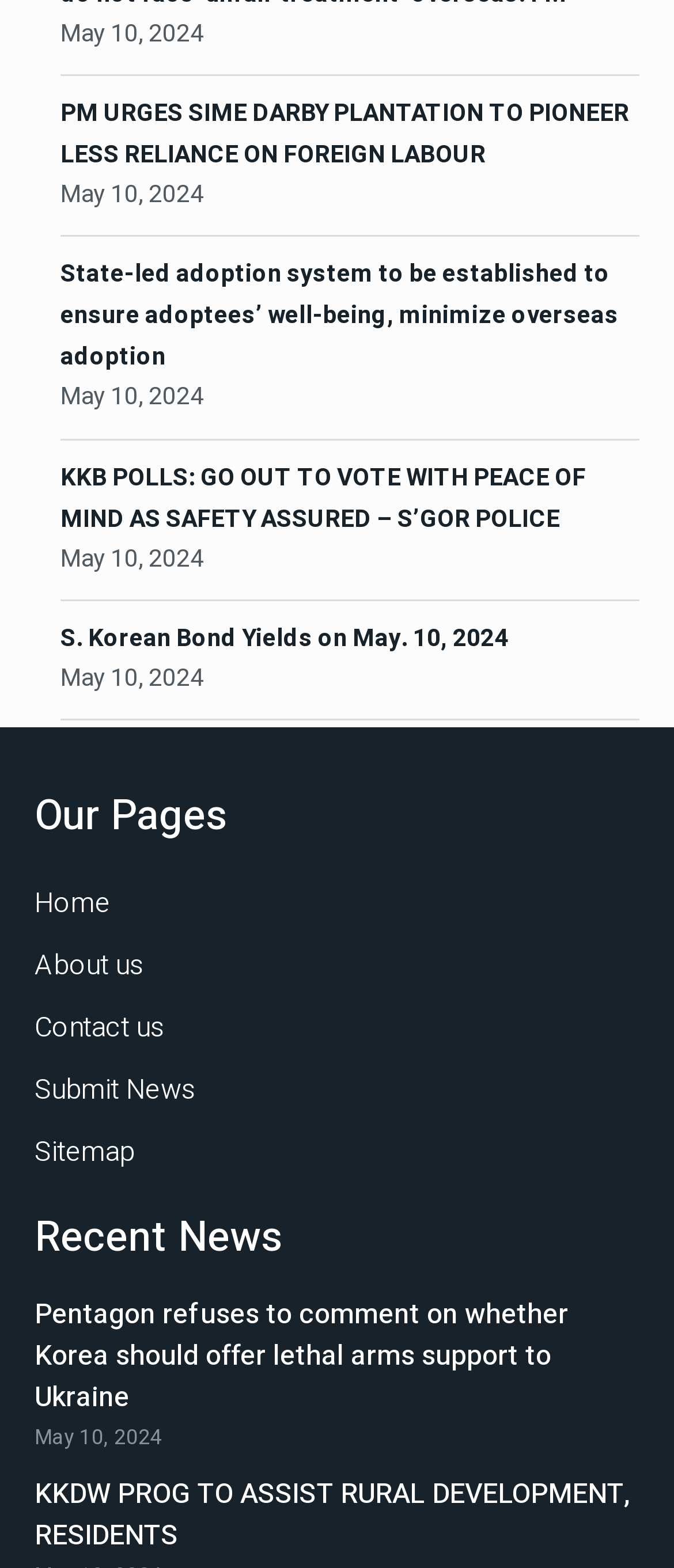Give a one-word or short phrase answer to this question: 
What is the date of the latest news article?

May 10, 2024